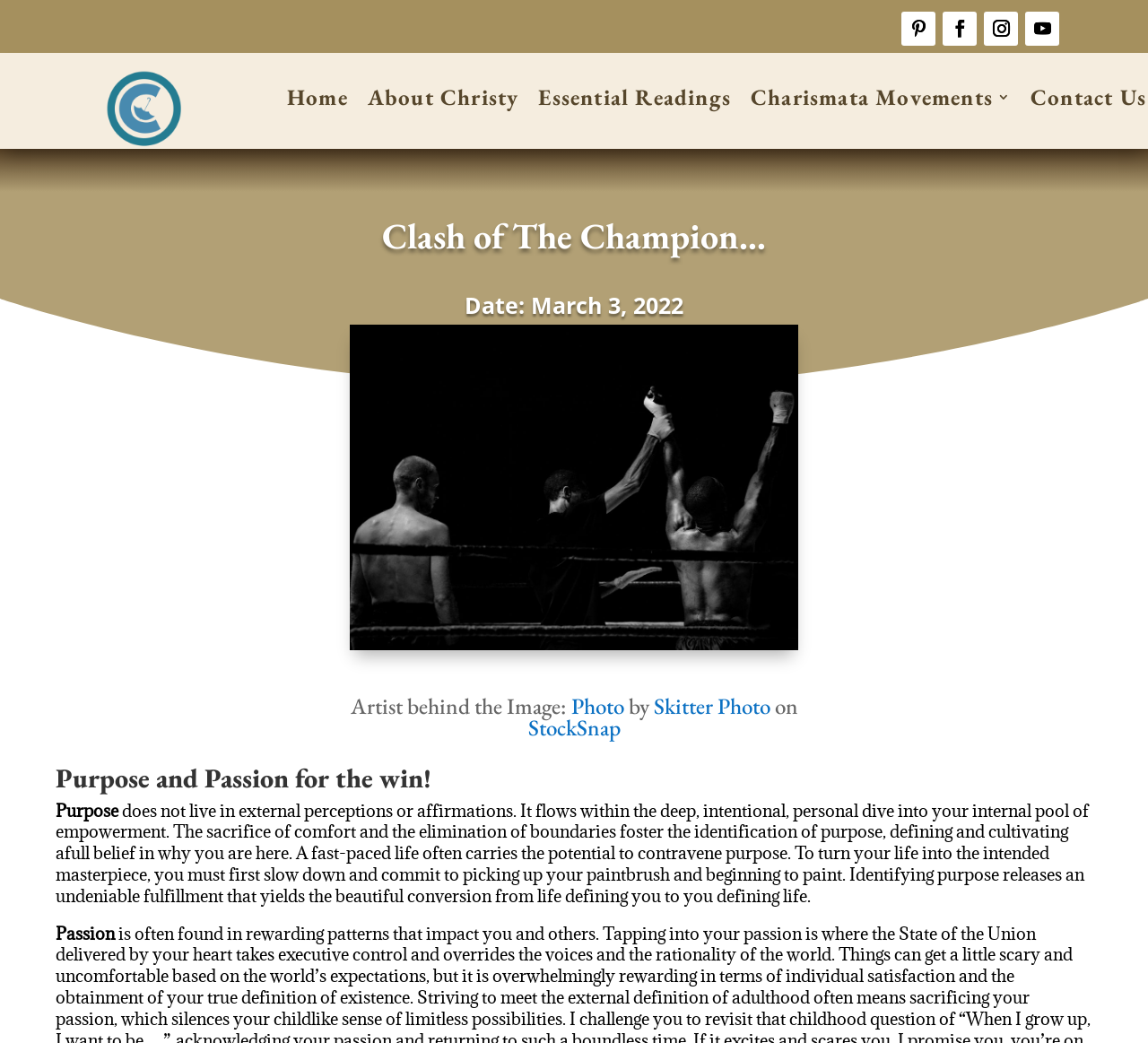Determine the bounding box for the described UI element: "follow us".

None